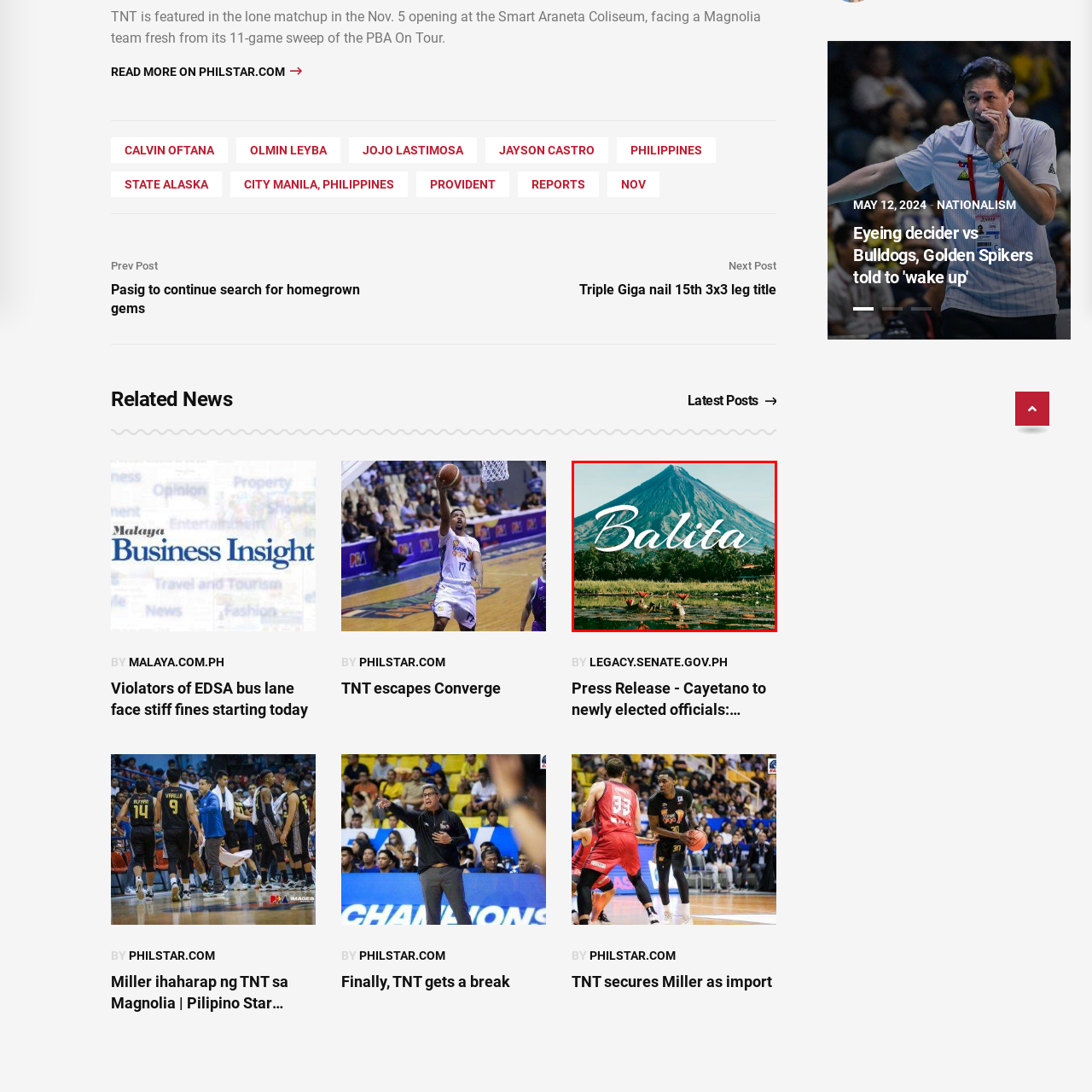Check the image marked by the red frame and reply to the question using one word or phrase:
What is flourishing in the foreground?

Lush greenery and water lilies